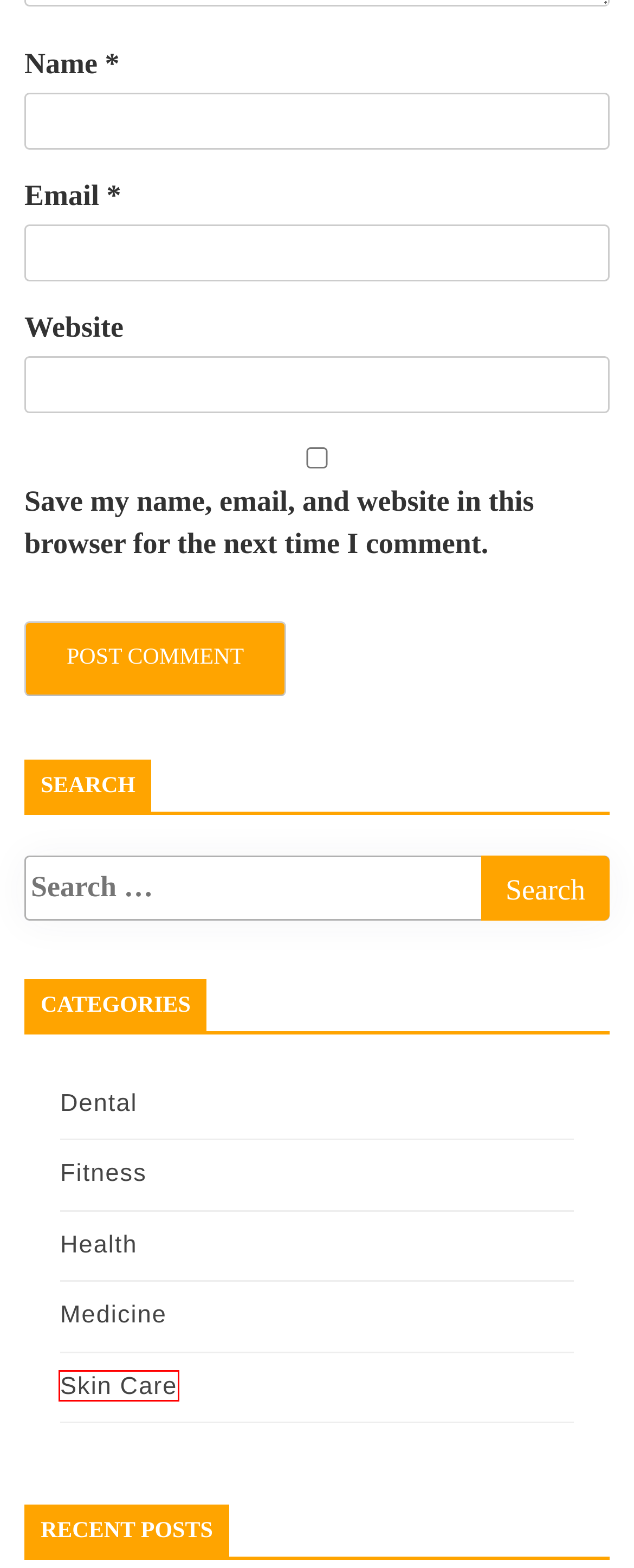You are given a screenshot of a webpage within which there is a red rectangle bounding box. Please choose the best webpage description that matches the new webpage after clicking the selected element in the bounding box. Here are the options:
A. Fitness Archives - Gadgets For Workout
B. Medicine Archives - Gadgets For Workout
C. Coping With Anxiety in Uncertain Times - Gadgets For Workout
D. Skin Care Archives - Gadgets For Workout
E. Daniel Reed, Author at Gadgets For Workout
F. Acne Due to PCOS - How to Cure Acne Due to PCOS - Gadgets For Workout
G. Health Archives - Gadgets For Workout
H. Dental Archives - Gadgets For Workout

D